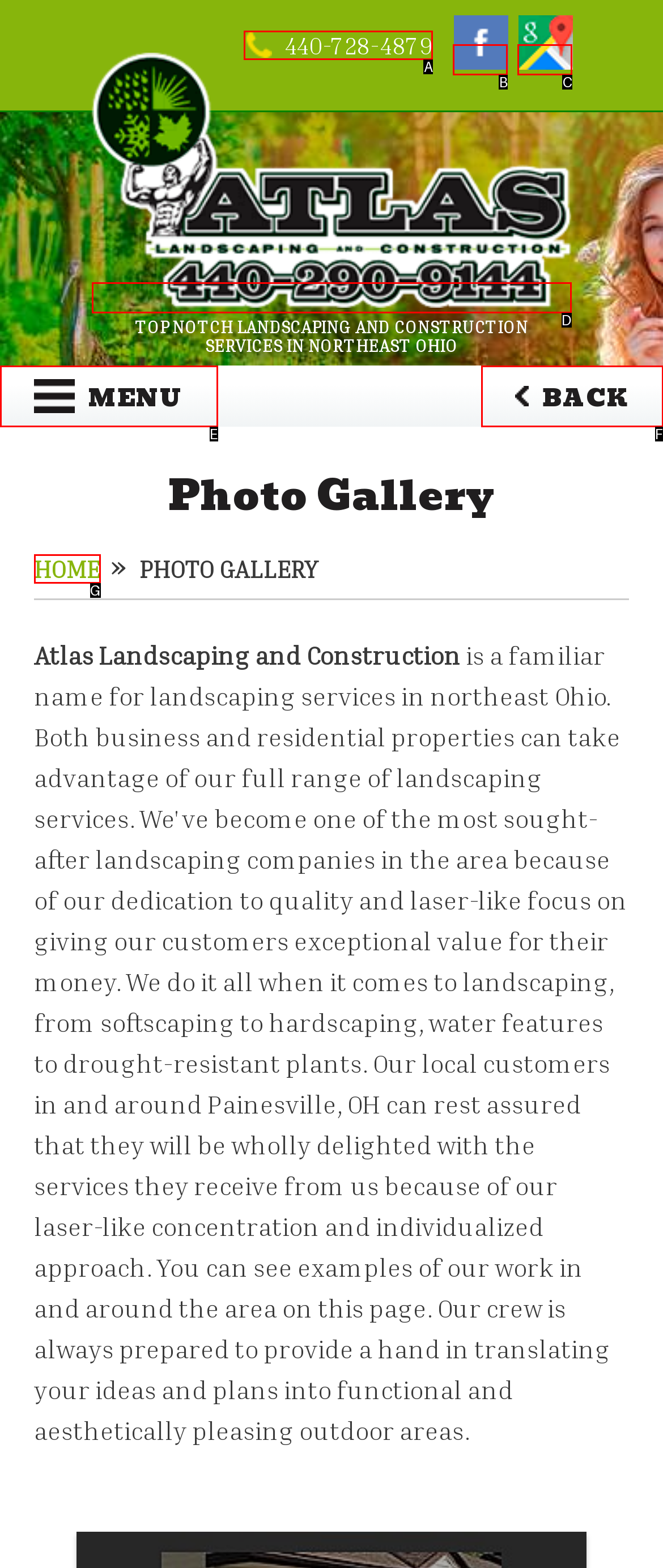From the description: alt="GMB" title="GMB", select the HTML element that fits best. Reply with the letter of the appropriate option.

C